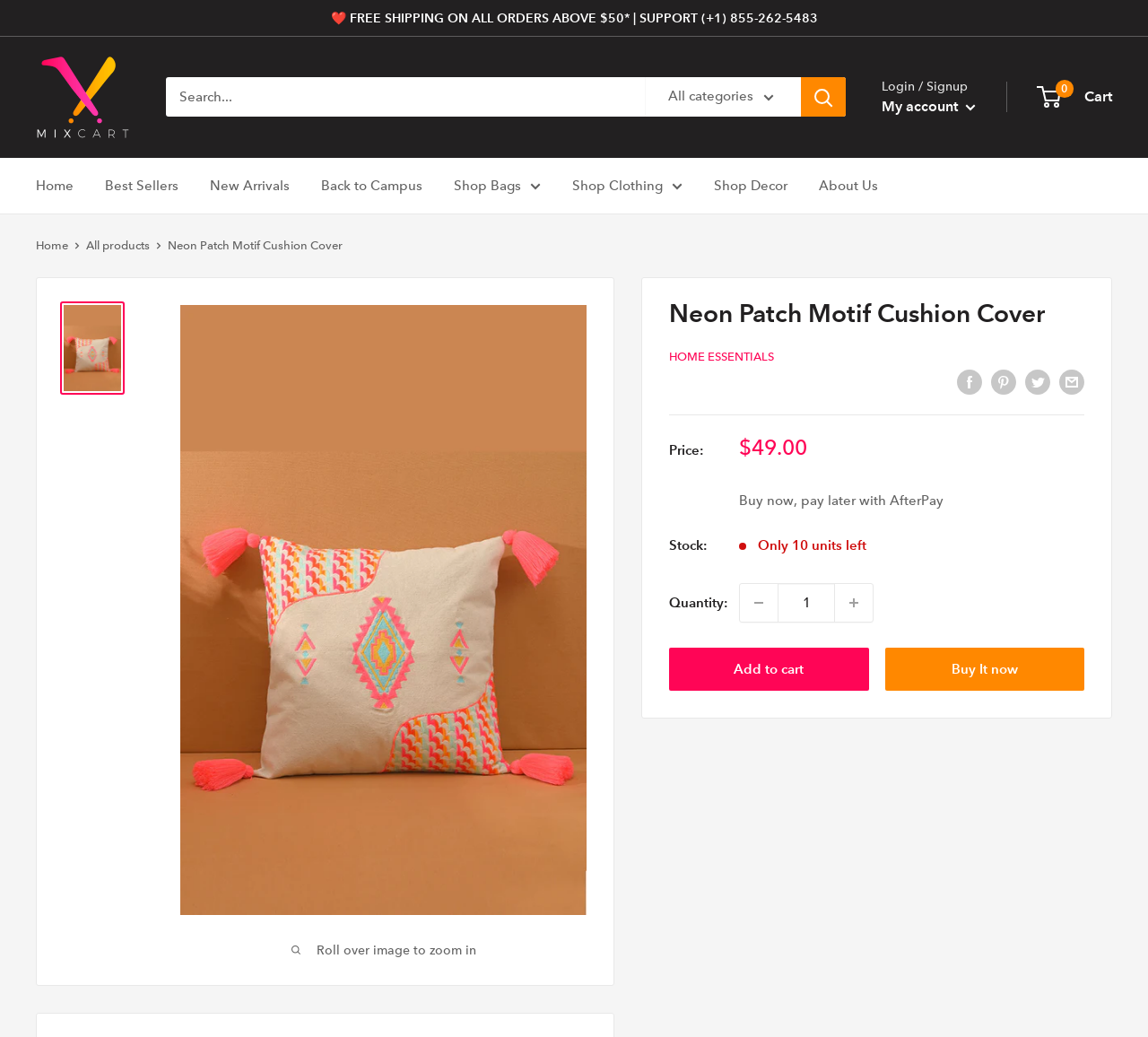Please find the bounding box coordinates of the section that needs to be clicked to achieve this instruction: "View product details".

[0.157, 0.294, 0.511, 0.882]